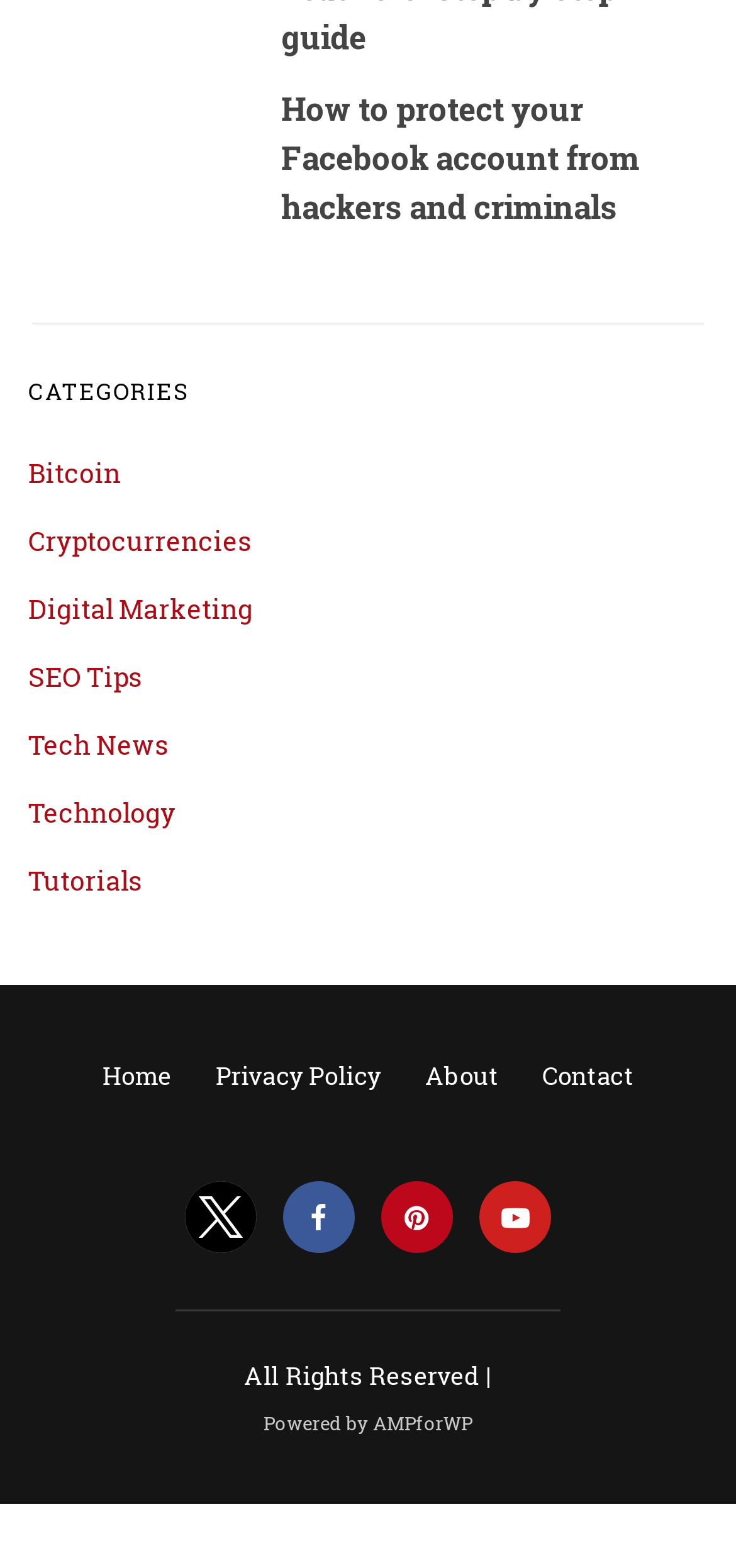Please reply to the following question with a single word or a short phrase:
What is the copyright statement on this website?

All Rights Reserved